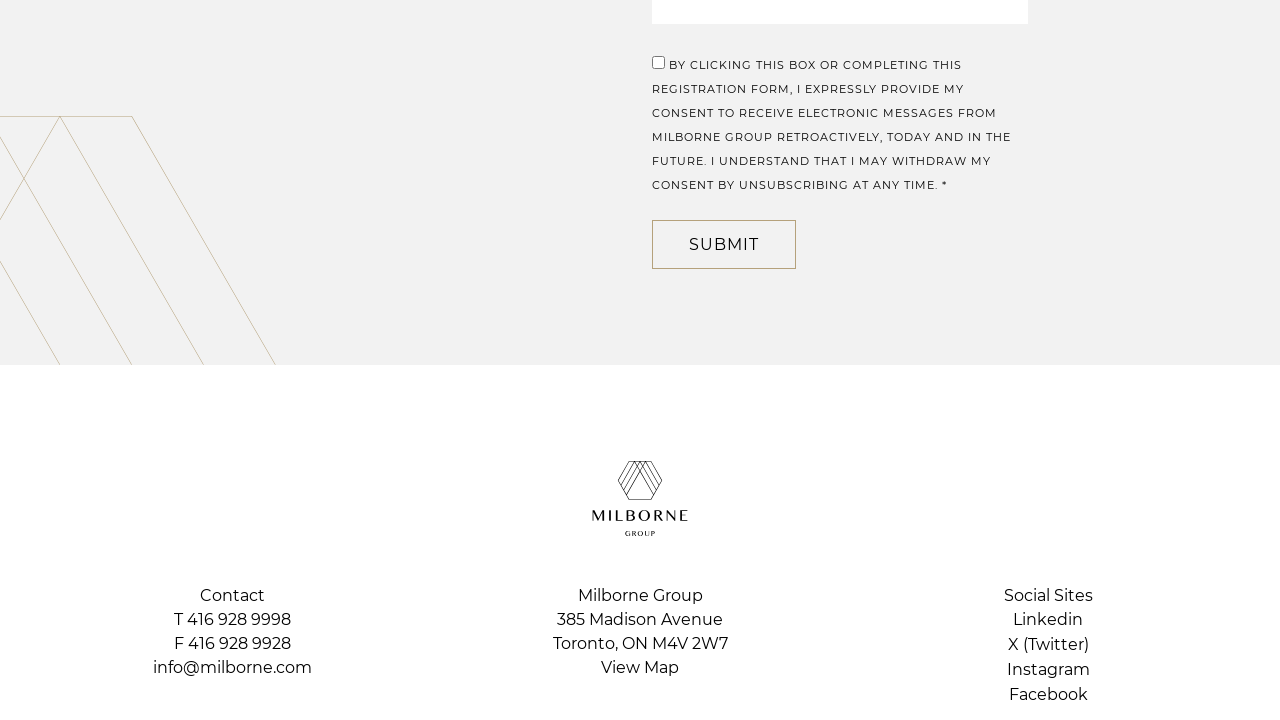Please identify the bounding box coordinates of the element's region that I should click in order to complete the following instruction: "click the submit button". The bounding box coordinates consist of four float numbers between 0 and 1, i.e., [left, top, right, bottom].

[0.509, 0.306, 0.622, 0.374]